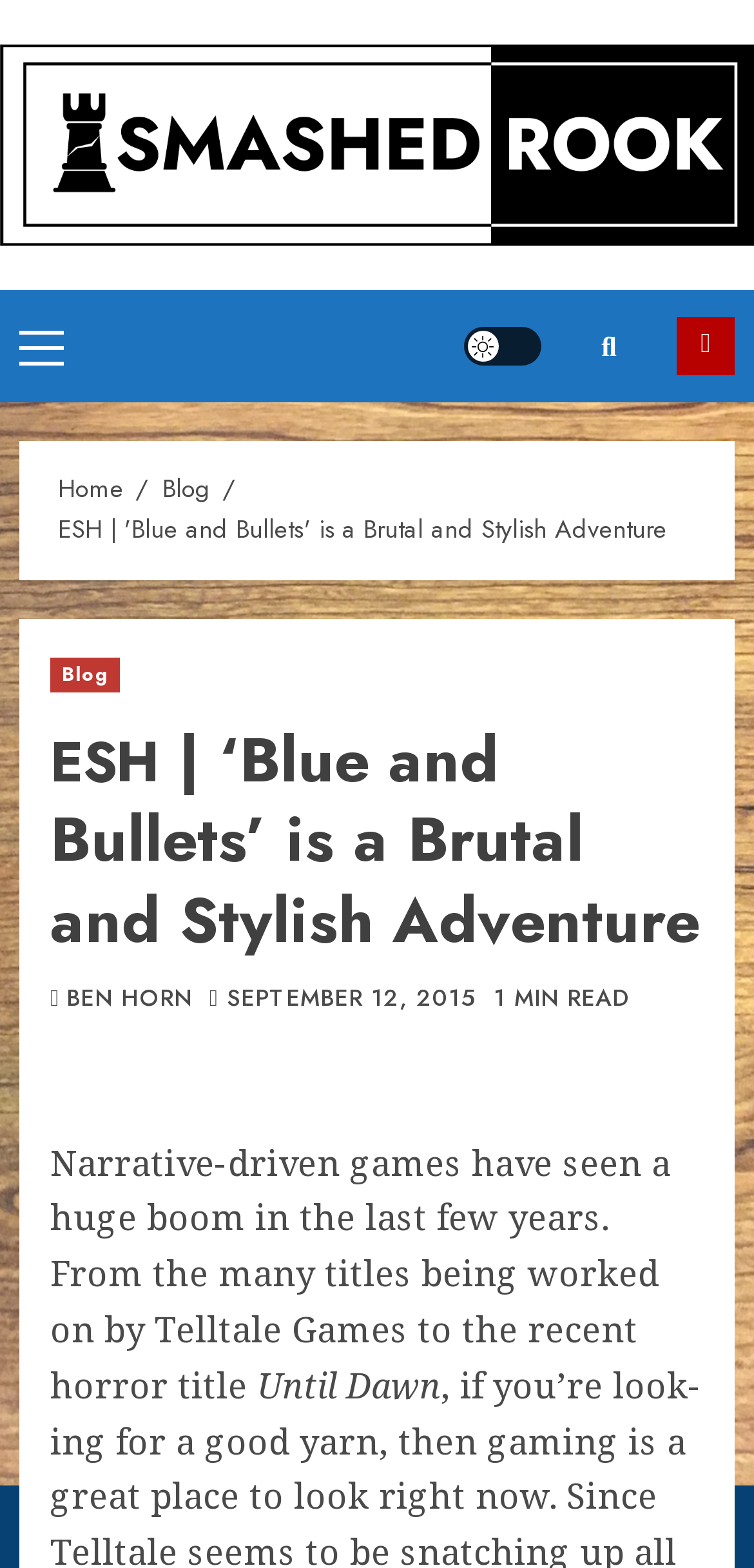Please specify the bounding box coordinates of the element that should be clicked to execute the given instruction: 'Contact us via email'. Ensure the coordinates are four float numbers between 0 and 1, expressed as [left, top, right, bottom].

None